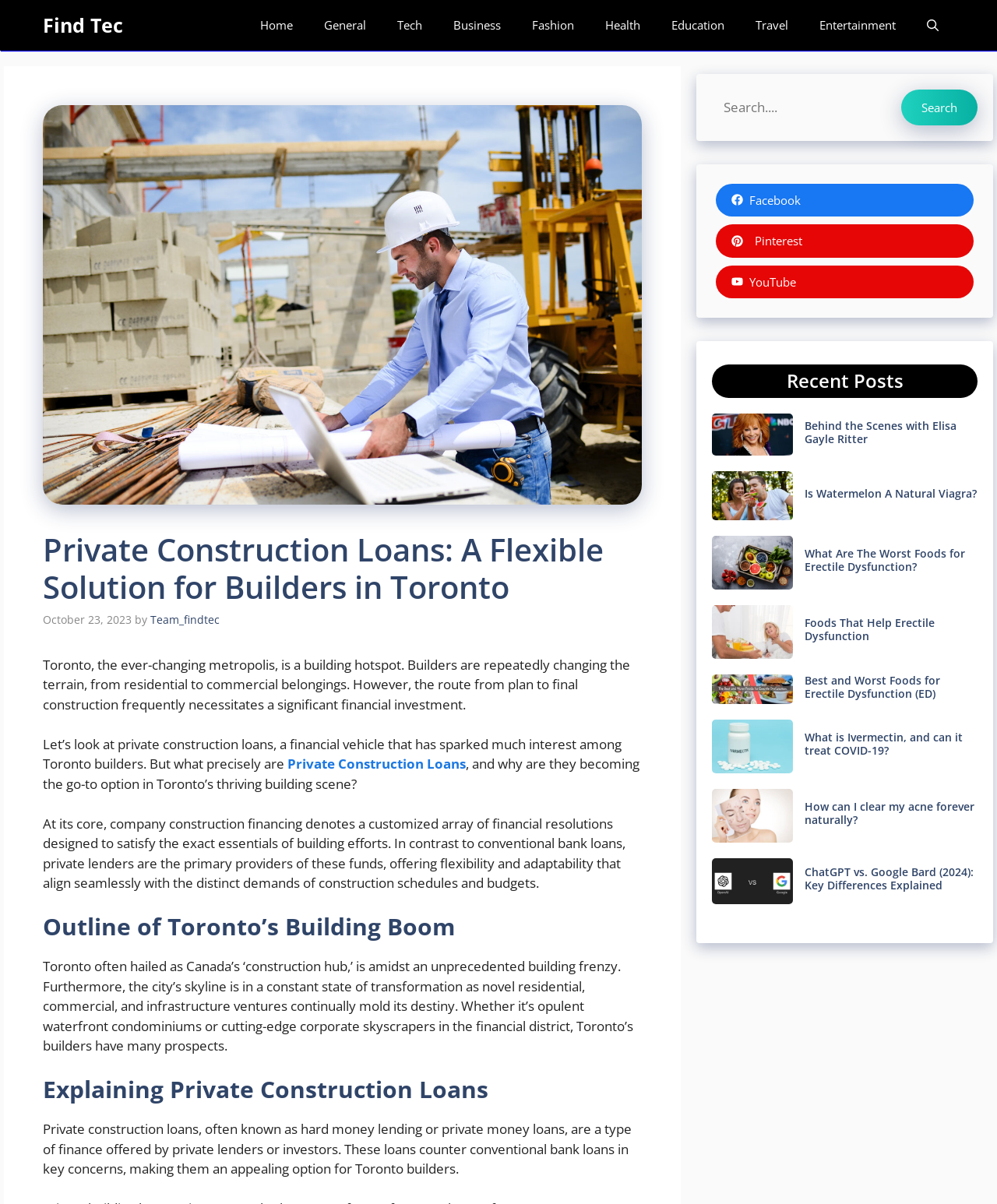Please specify the bounding box coordinates of the clickable region necessary for completing the following instruction: "Visit the Facebook page". The coordinates must consist of four float numbers between 0 and 1, i.e., [left, top, right, bottom].

[0.718, 0.152, 0.977, 0.18]